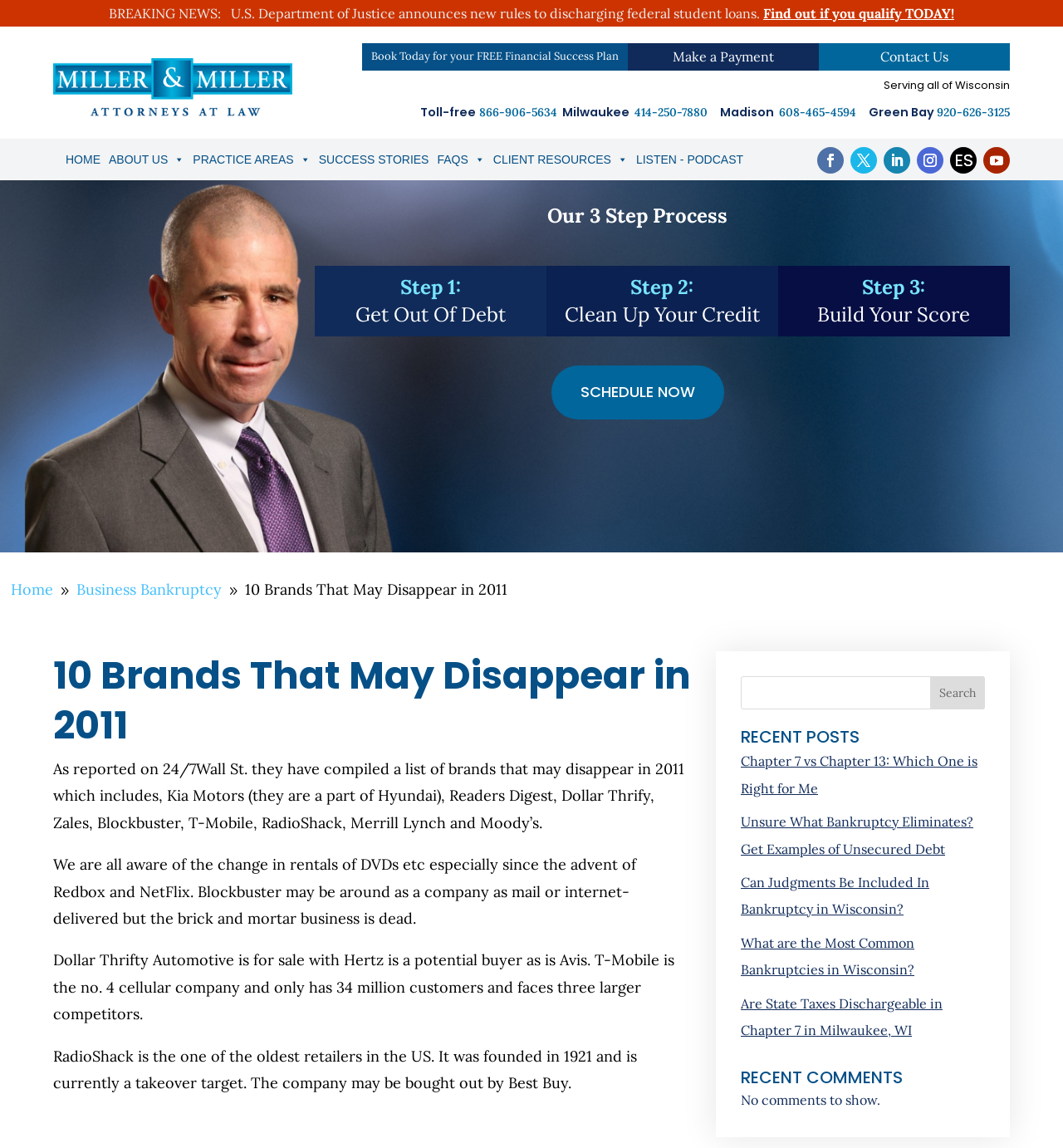Based on the provided description, "Follow", find the bounding box of the corresponding UI element in the screenshot.

[0.831, 0.128, 0.856, 0.151]